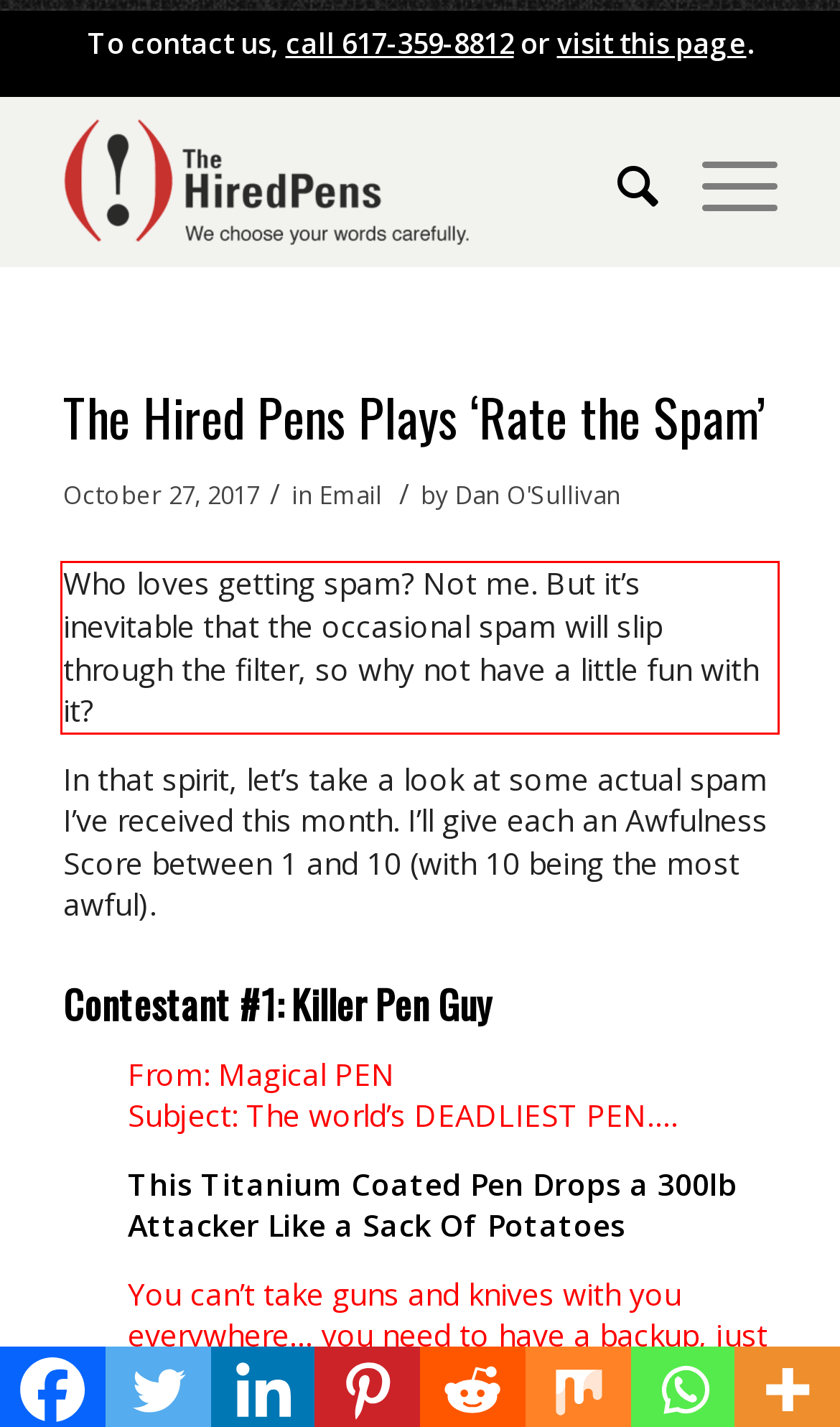You have a screenshot of a webpage with a red bounding box. Identify and extract the text content located inside the red bounding box.

Who loves getting spam? Not me. But it’s inevitable that the occasional spam will slip through the filter, so why not have a little fun with it?